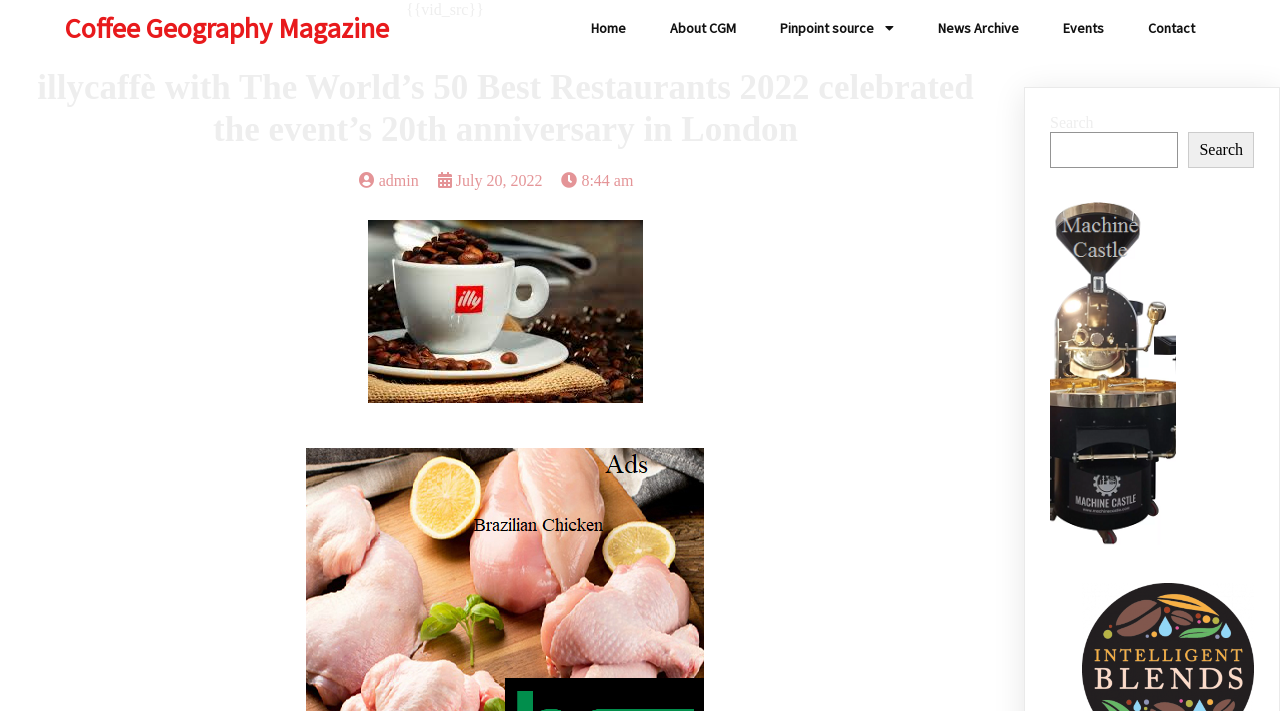What is the purpose of the search box?
Craft a detailed and extensive response to the question.

The search box is located in the top-right corner of the webpage, and it contains a label 'Search' and a button 'Search', indicating that it is used to search the website.